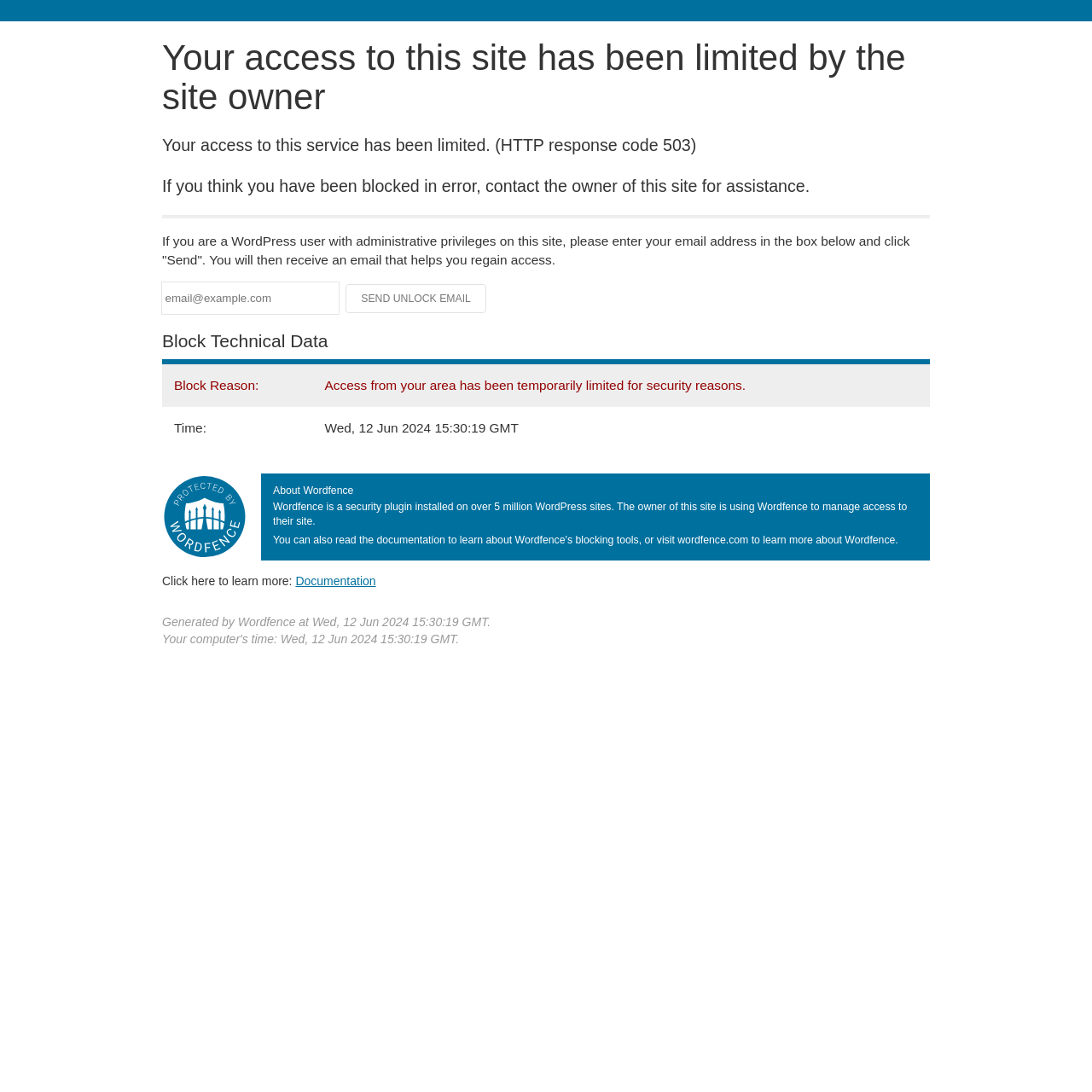What is the purpose of the 'Send Unlock Email' button?
Analyze the image and provide a thorough answer to the question.

The purpose of the 'Send Unlock Email' button is to help the user regain access to the site, as mentioned in the text above the button, which says 'You will then receive an email that helps you regain access.'